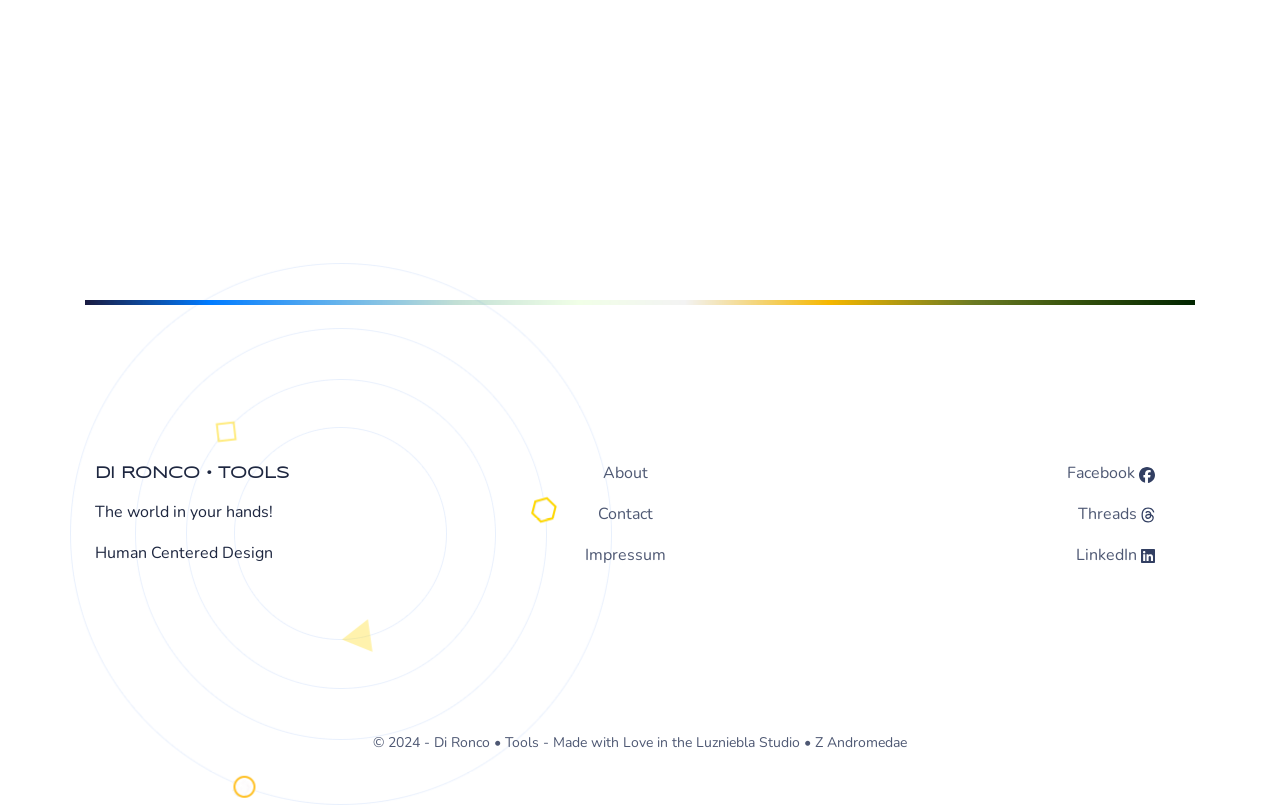For the element described, predict the bounding box coordinates as (top-left x, top-left y, bottom-right x, bottom-right y). All values should be between 0 and 1. Element description: Luzniebla Studio • Z Andromedae

[0.544, 0.91, 0.709, 0.934]